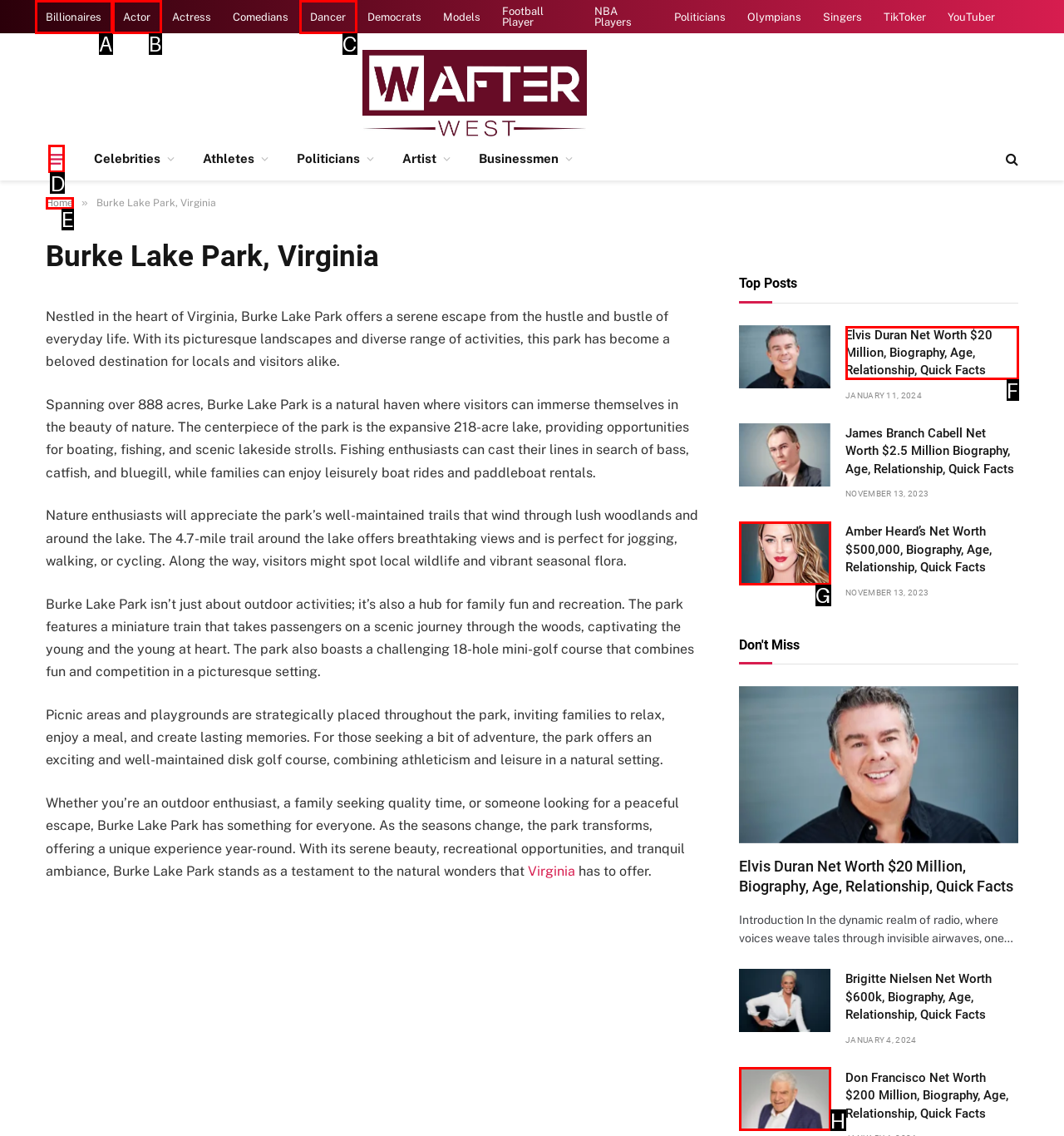From the options presented, which lettered element matches this description: parent_node: Celebrities aria-label="Menu"
Reply solely with the letter of the matching option.

D